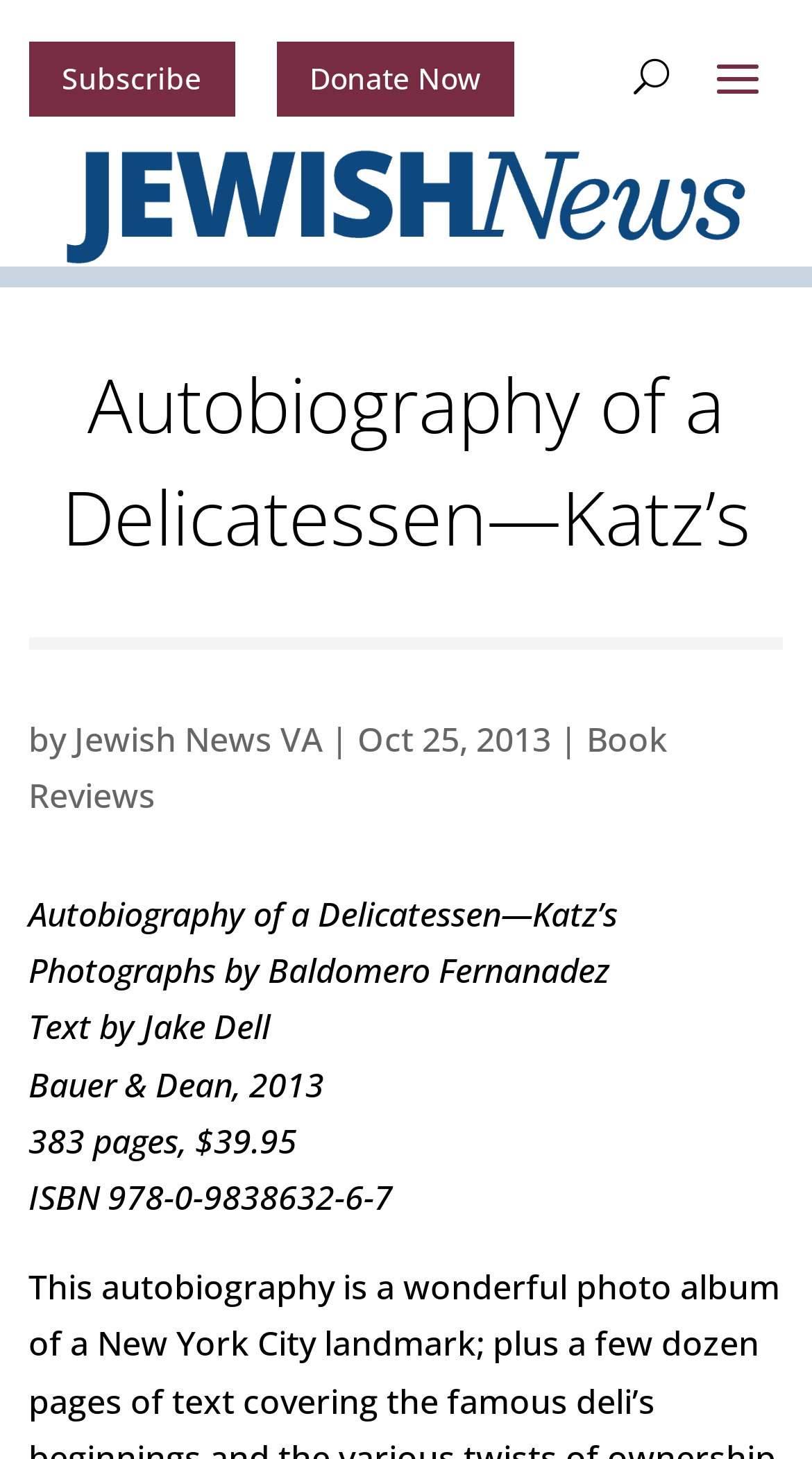Given the element description: "Jewish News VA", predict the bounding box coordinates of the UI element it refers to, using four float numbers between 0 and 1, i.e., [left, top, right, bottom].

[0.091, 0.491, 0.397, 0.522]